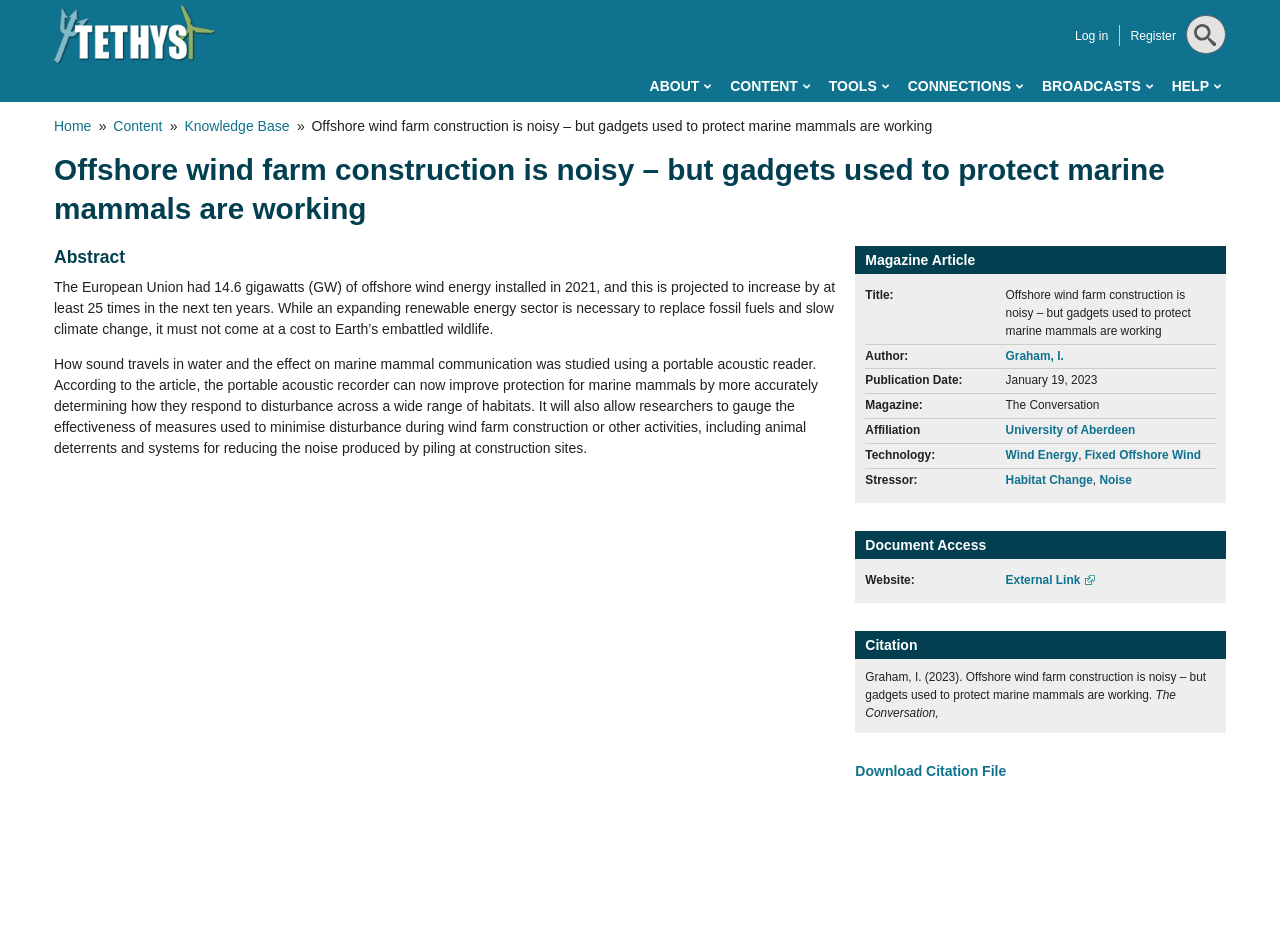Determine the coordinates of the bounding box for the clickable area needed to execute this instruction: "Read the article by Graham, I.".

[0.786, 0.373, 0.831, 0.388]